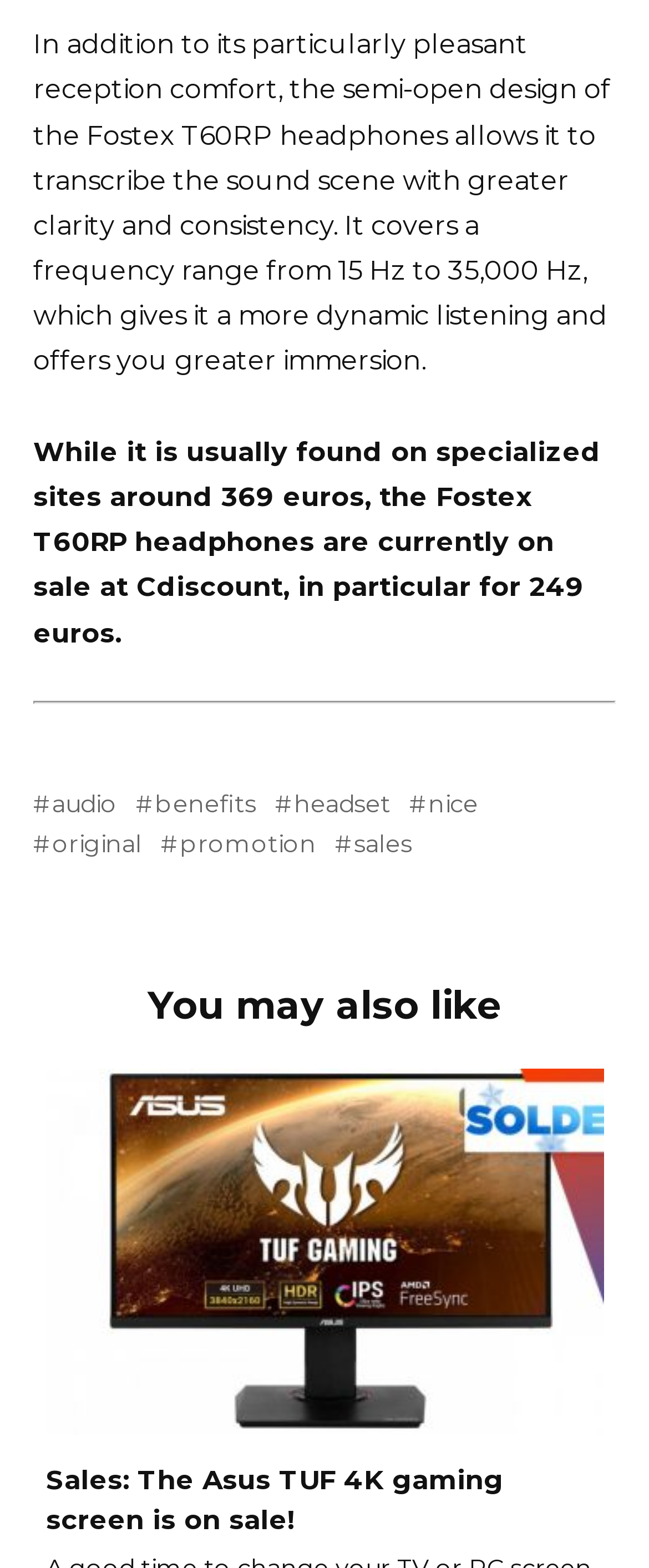Determine the bounding box coordinates of the clickable element necessary to fulfill the instruction: "Explore the Asus TUF 4K gaming screen sale". Provide the coordinates as four float numbers within the 0 to 1 range, i.e., [left, top, right, bottom].

[0.071, 0.932, 0.776, 0.981]